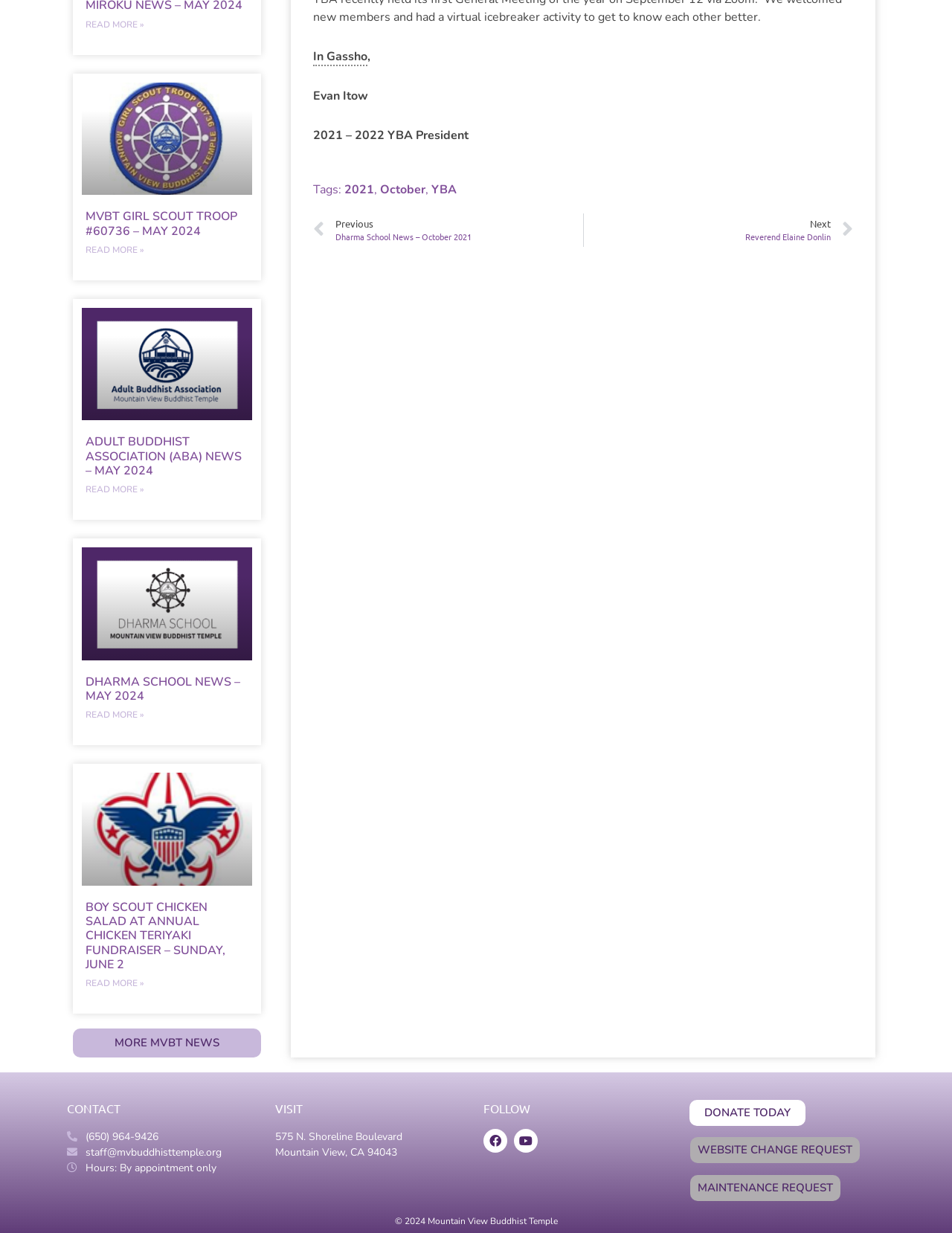Pinpoint the bounding box coordinates of the clickable area necessary to execute the following instruction: "Read more about Boy Scout Chicken Salad at Annual Chicken Teriyaki Fundraiser – Sunday, June 2". The coordinates should be given as four float numbers between 0 and 1, namely [left, top, right, bottom].

[0.089, 0.792, 0.151, 0.803]